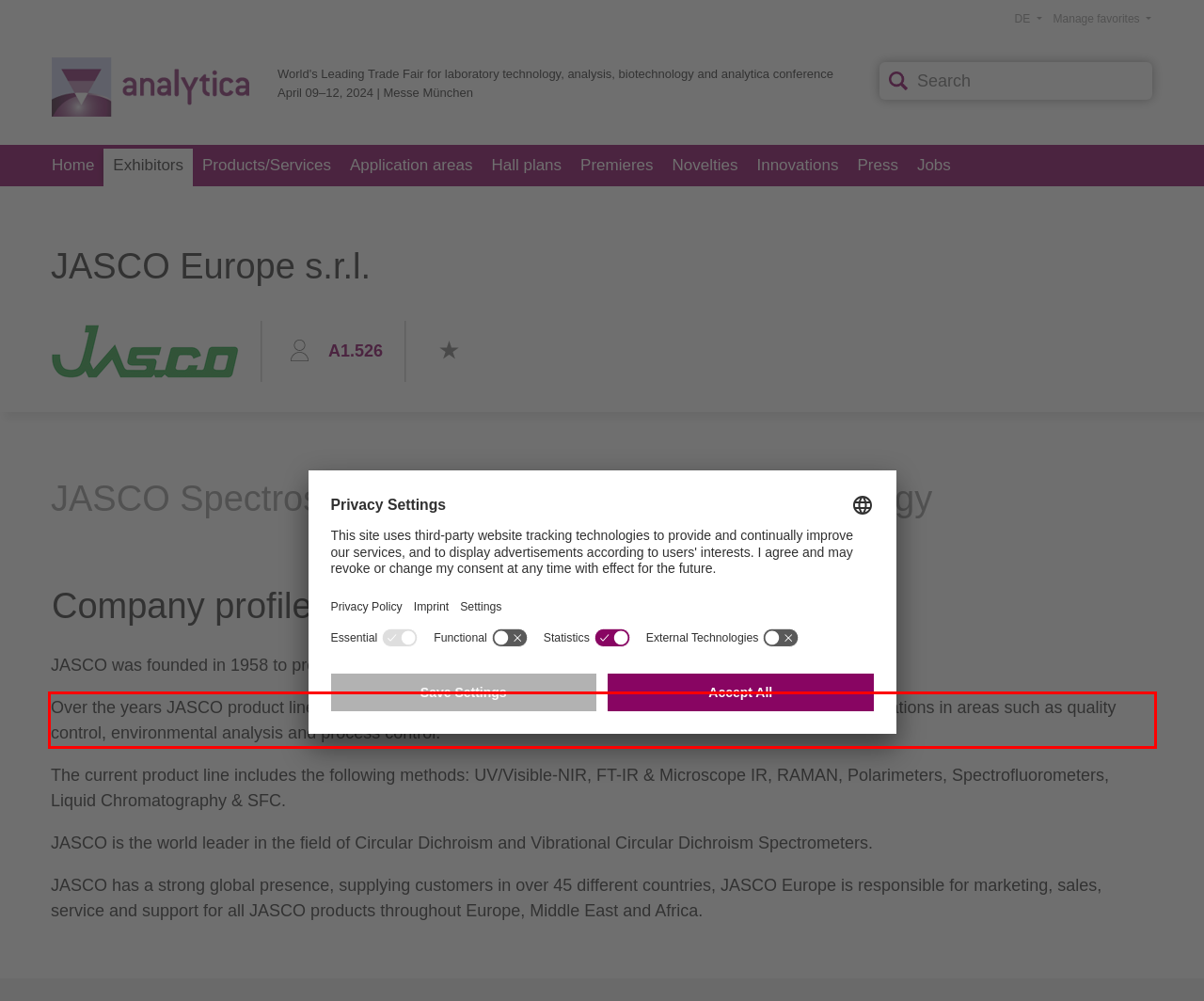Given a screenshot of a webpage, identify the red bounding box and perform OCR to recognize the text within that box.

Over the years JASCO product line has grown to cover instruments used in research and routine analysis applications in areas such as quality control, environmental analysis and process control.